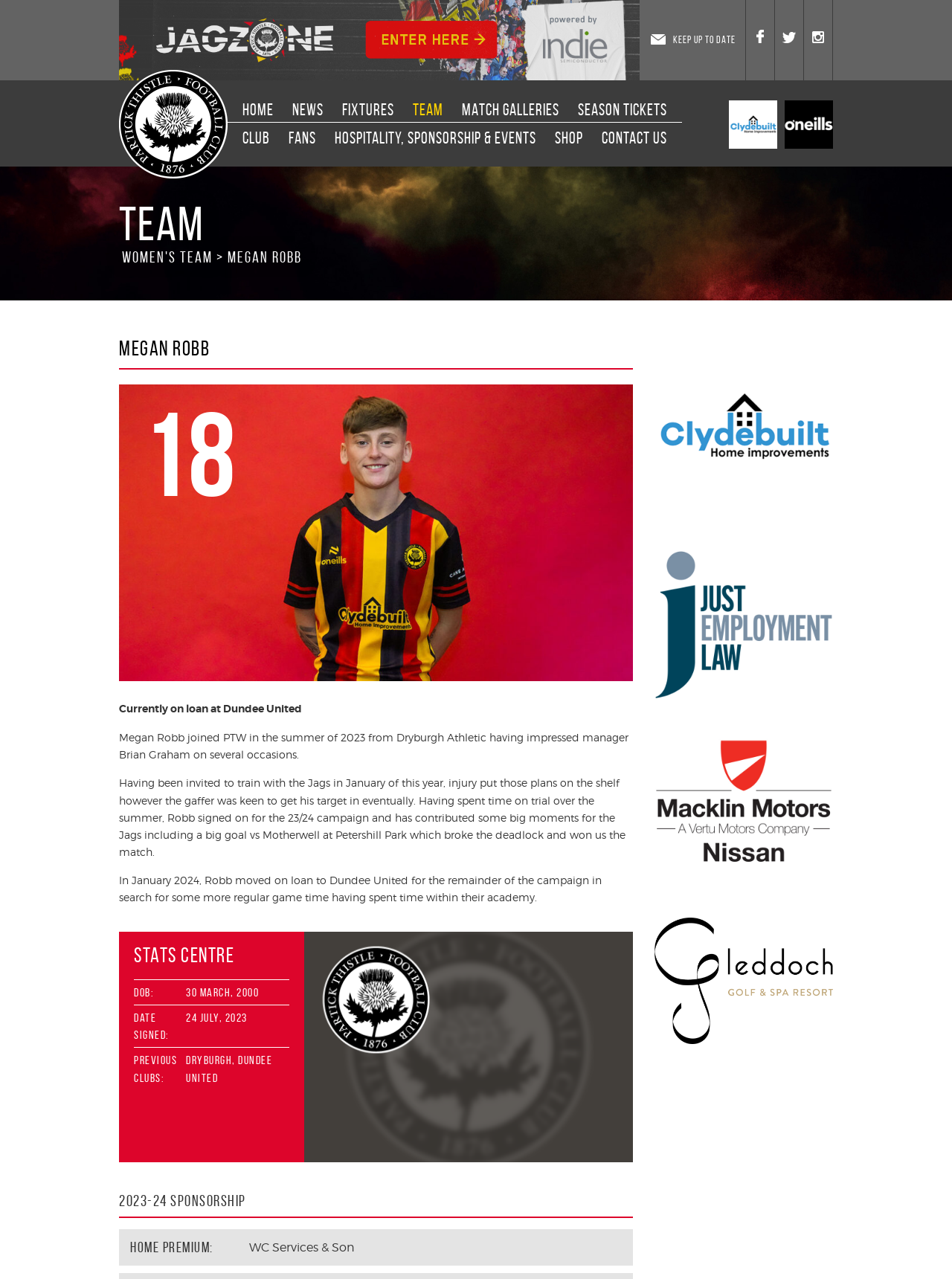What is the position of the 'HOME' link?
Refer to the screenshot and answer in one word or phrase.

Top left